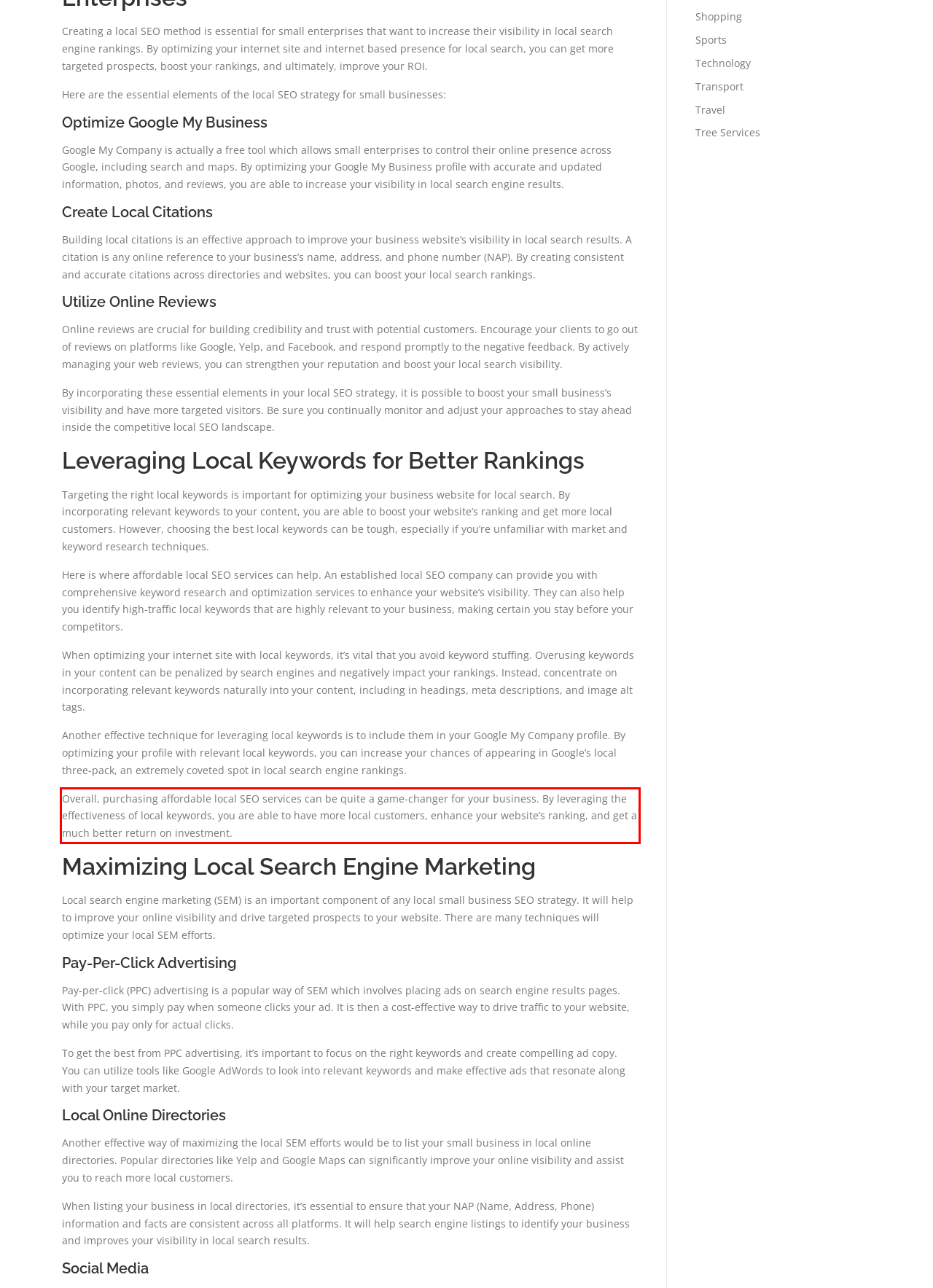You have a screenshot of a webpage with a red bounding box. Use OCR to generate the text contained within this red rectangle.

Overall, purchasing affordable local SEO services can be quite a game-changer for your business. By leveraging the effectiveness of local keywords, you are able to have more local customers, enhance your website’s ranking, and get a much better return on investment.